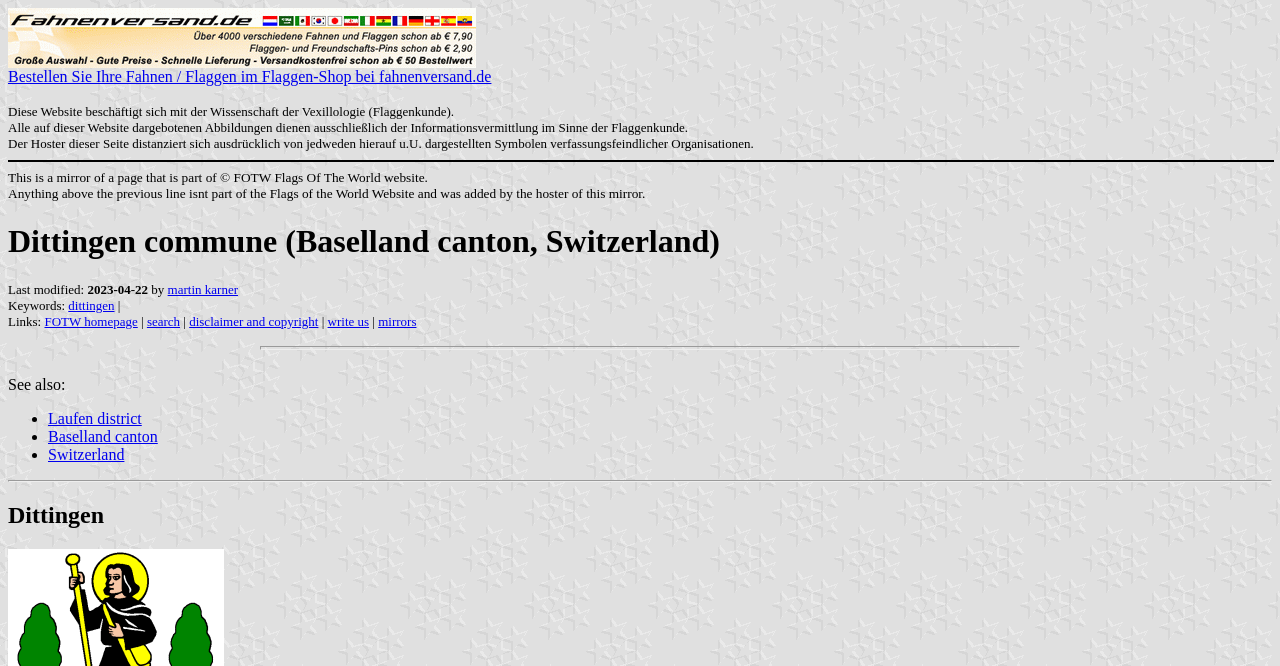Generate a thorough caption detailing the webpage content.

The webpage is about the Dittingen commune in Baselland canton, Switzerland, and appears to be a part of the Flags Of The World website. At the top, there is a link to order flags and a small image. Below this, there are three paragraphs of text that describe the purpose of the website, which is to provide information about flags, and a disclaimer about the hoster's stance on certain symbols.

Following this, there is a horizontal separator, and then a superscript section that indicates the webpage is a mirror of the Flags Of The World website, with a note about the additions made by the hoster. 

The main content of the webpage is headed by a title "Dittingen commune (Baselland canton, Switzerland)" and includes information about the last modification date, the author, and keywords. There are also links to related pages, such as the FOTW homepage, search, disclaimer, and copyright, as well as a section titled "See also:" that lists links to related topics like Laufen district, Baselland canton, and Switzerland.

The webpage has a total of 7 horizontal separators, 14 links, 11 static text elements, 3 images, and 3 list markers. The layout is organized, with clear headings and concise text, making it easy to navigate and find relevant information.